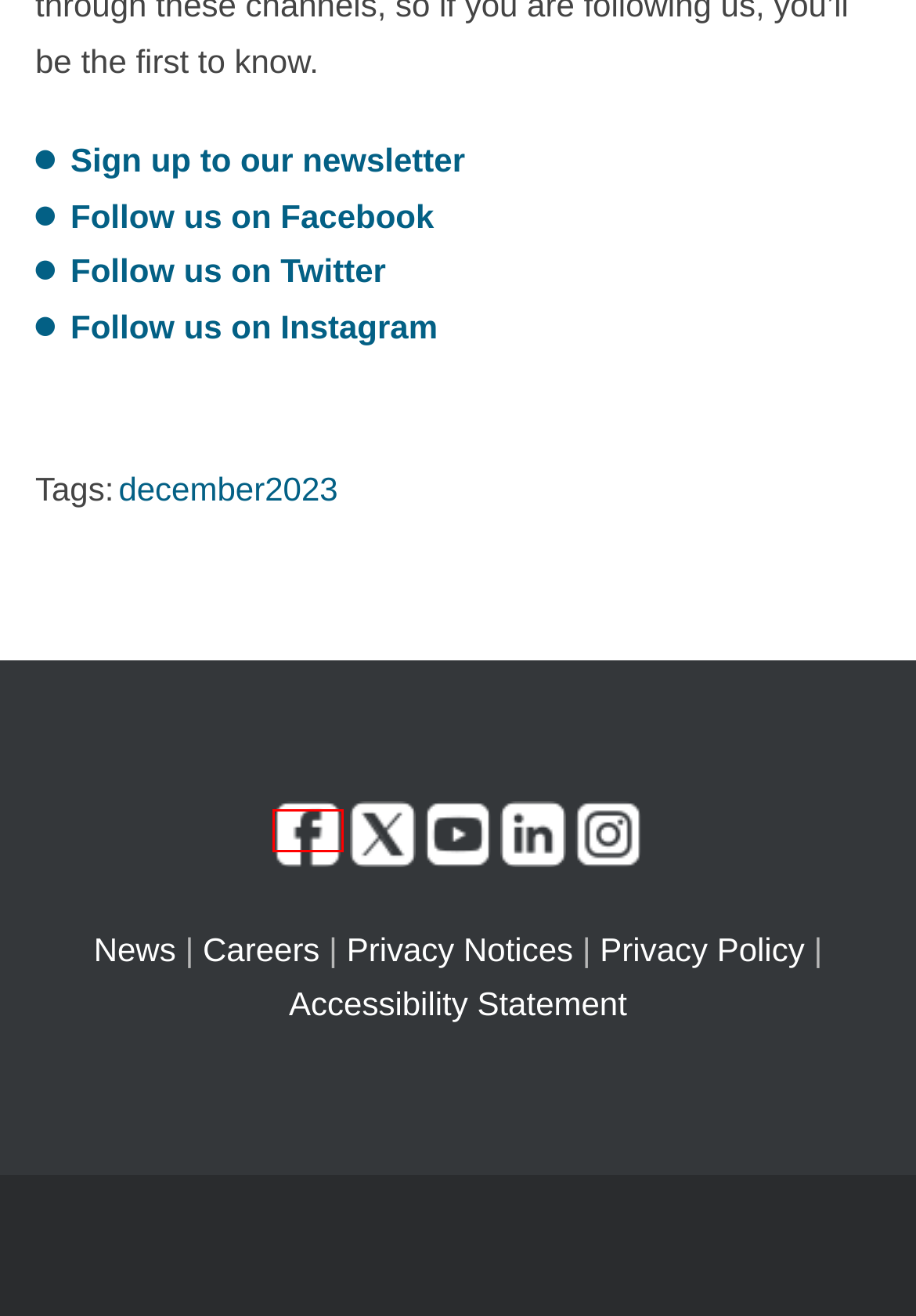You are looking at a screenshot of a webpage with a red bounding box around an element. Determine the best matching webpage description for the new webpage resulting from clicking the element in the red bounding box. Here are the descriptions:
A. Careers at Fylde Council – Fylde Council
B. Cookiebot™ CMP by Usercentrics - GDPR Compliance for SMBs
C. december2023 – Fylde Council
D. Fylde Council
E. Kirkham Futures
F. Privacy Policy – Fylde Council
G. Privacy notices – Fylde Council
H. Fylde Council – Fylde Council

C